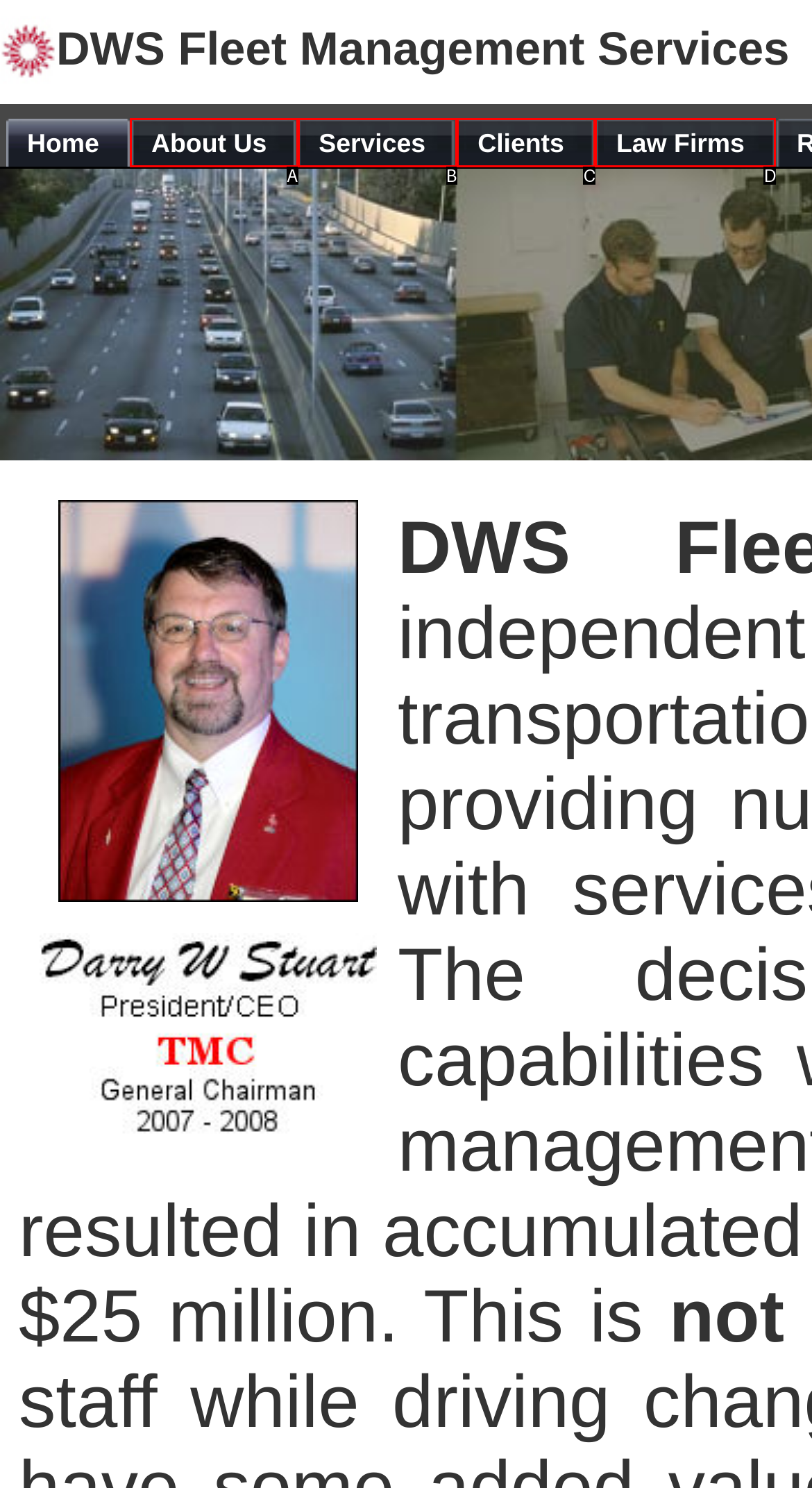Determine which HTML element best fits the description: About Us
Answer directly with the letter of the matching option from the available choices.

A